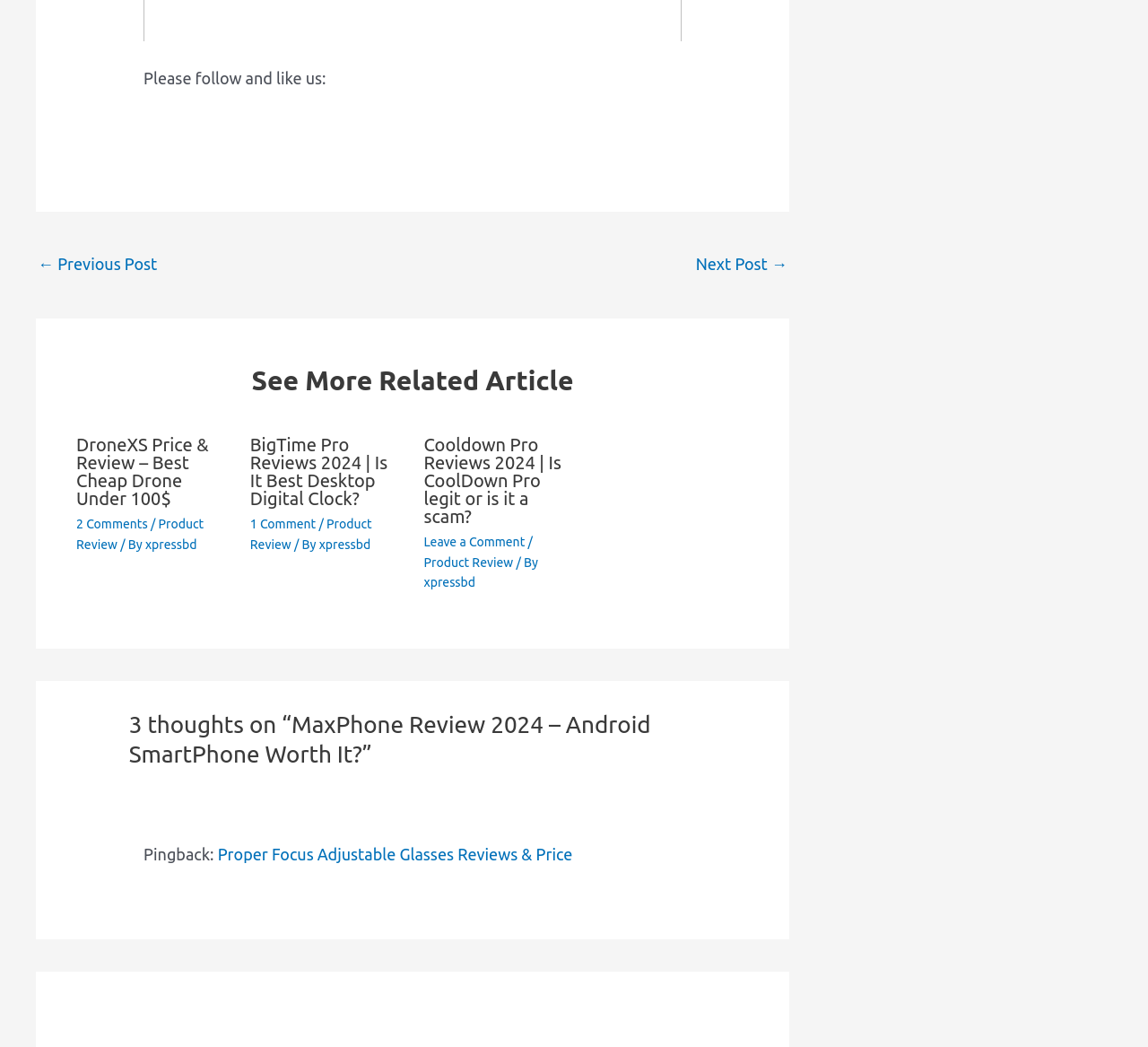Please specify the bounding box coordinates of the element that should be clicked to execute the given instruction: 'Check the 'BigTime Pro Reviews 2024 | Is It Best Desktop Digital Clock?' article'. Ensure the coordinates are four float numbers between 0 and 1, expressed as [left, top, right, bottom].

[0.218, 0.417, 0.35, 0.485]